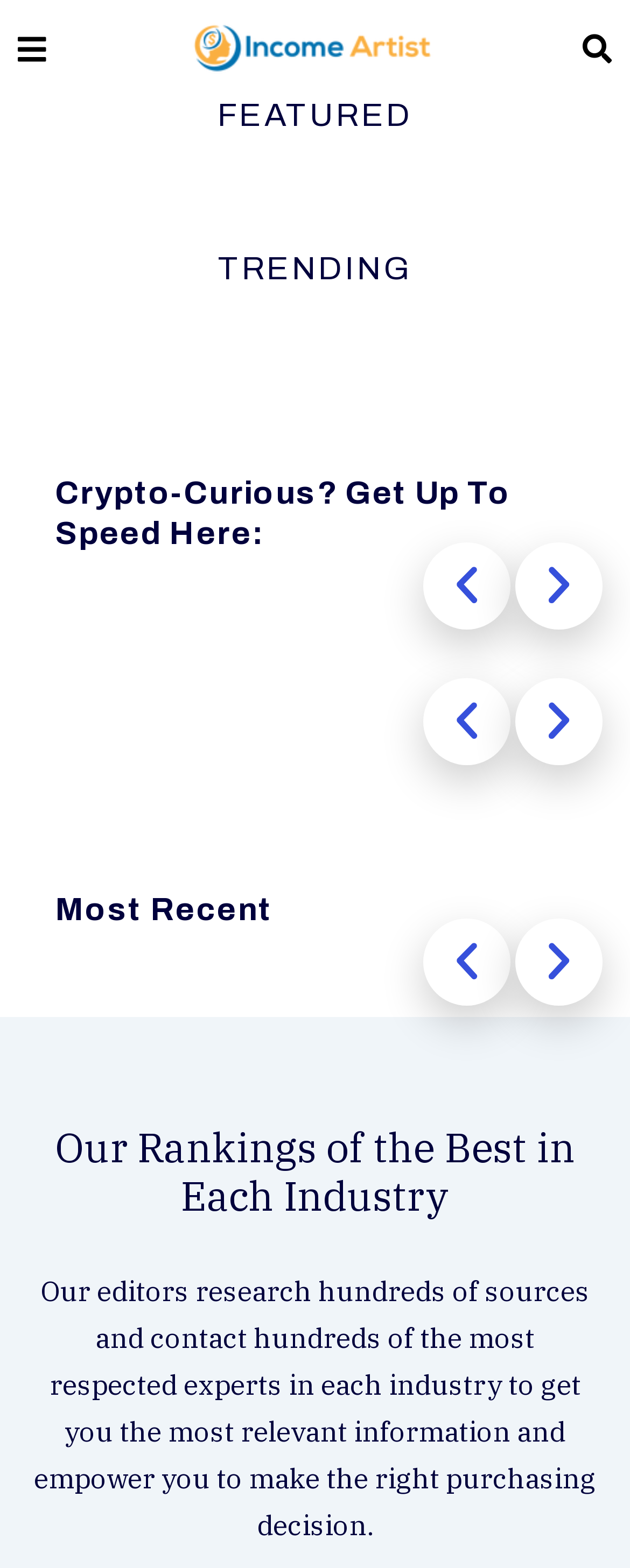Please answer the following question using a single word or phrase: 
How many sliders are present on the webpage?

3